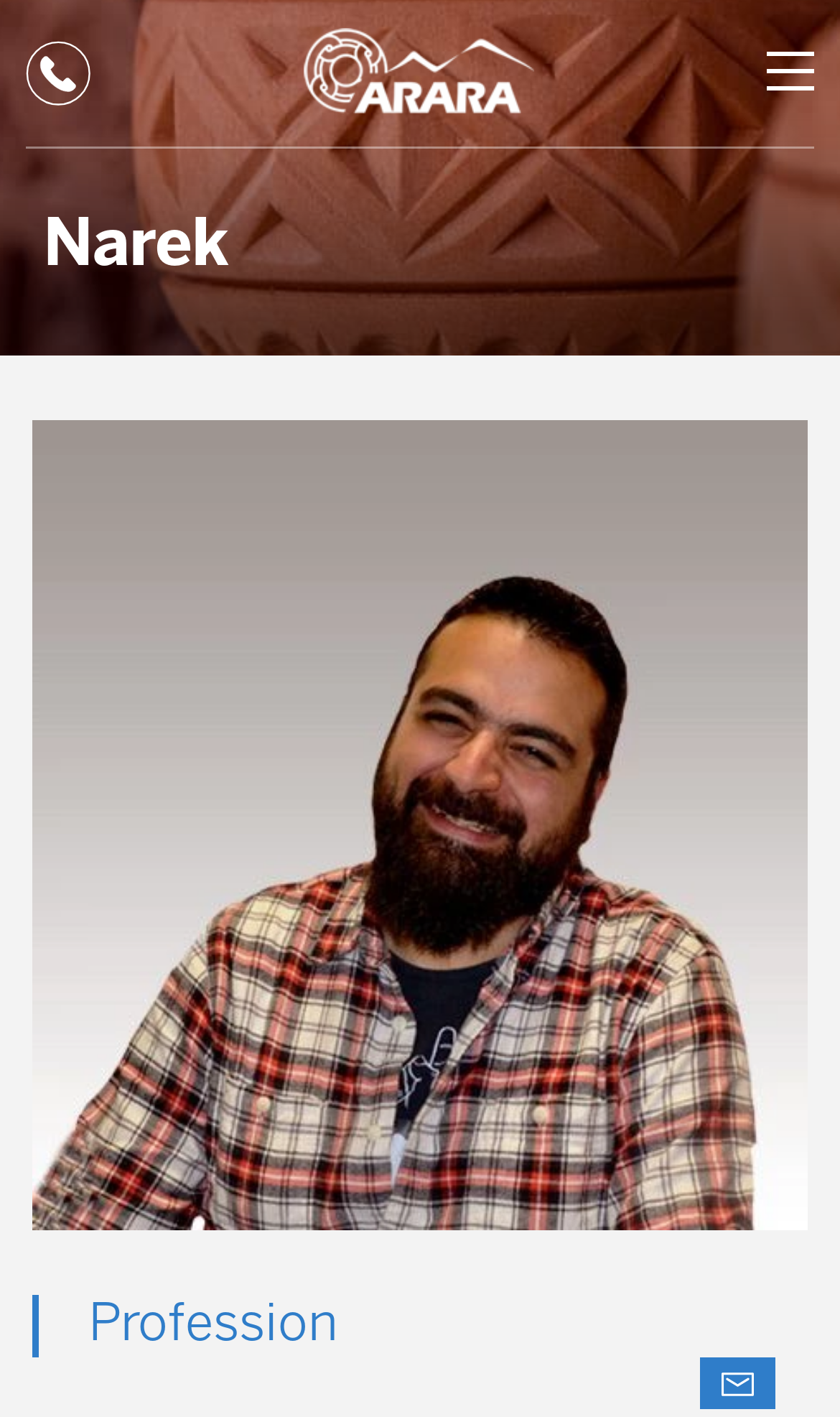Describe all significant elements and features of the webpage.

This webpage appears to be a travel agency website, specifically focused on Armenia. At the top left, there is a logo or title "Narek" which is also the root element of the webpage. Below the logo, there are several language options, including English, Russian, German, and others, aligned horizontally.

To the right of the language options, there are four main navigation links: "ALL TOURS", "CAUCASUS TOURS", "INFO", and "ABOUT US". These links are stacked vertically and take up a significant portion of the top section of the webpage.

In the top right corner, there are two phone numbers and messaging app links, including Whatsapp and Viber, separated by commas. Below these, there are five small icons, possibly representing social media or other external links.

The main content of the webpage is organized in a table layout, which takes up most of the page. The table has a currency selection feature at the top, with options to switch between RUR, USD, EUR, GBP, AUD, and CAD.

At the very bottom of the page, there is a call-to-action link "Ask" and a static text "Profession". Overall, the webpage has a clean and organized structure, with clear headings and concise text, making it easy to navigate and find information about travel in Armenia.